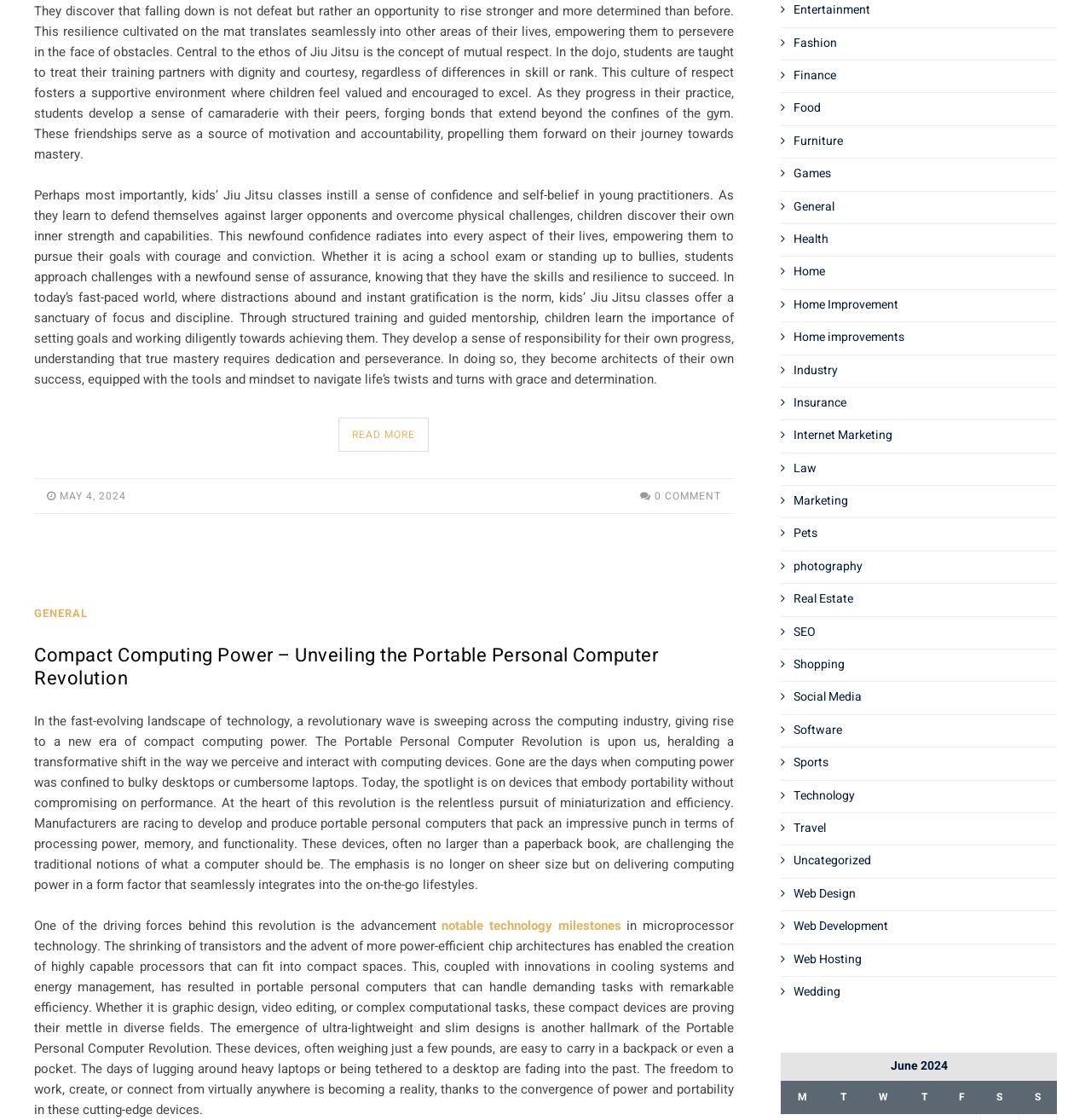Using the element description: "notable technology milestones", determine the bounding box coordinates. The coordinates should be in the format [left, top, right, bottom], with values between 0 and 1.

[0.405, 0.818, 0.569, 0.835]